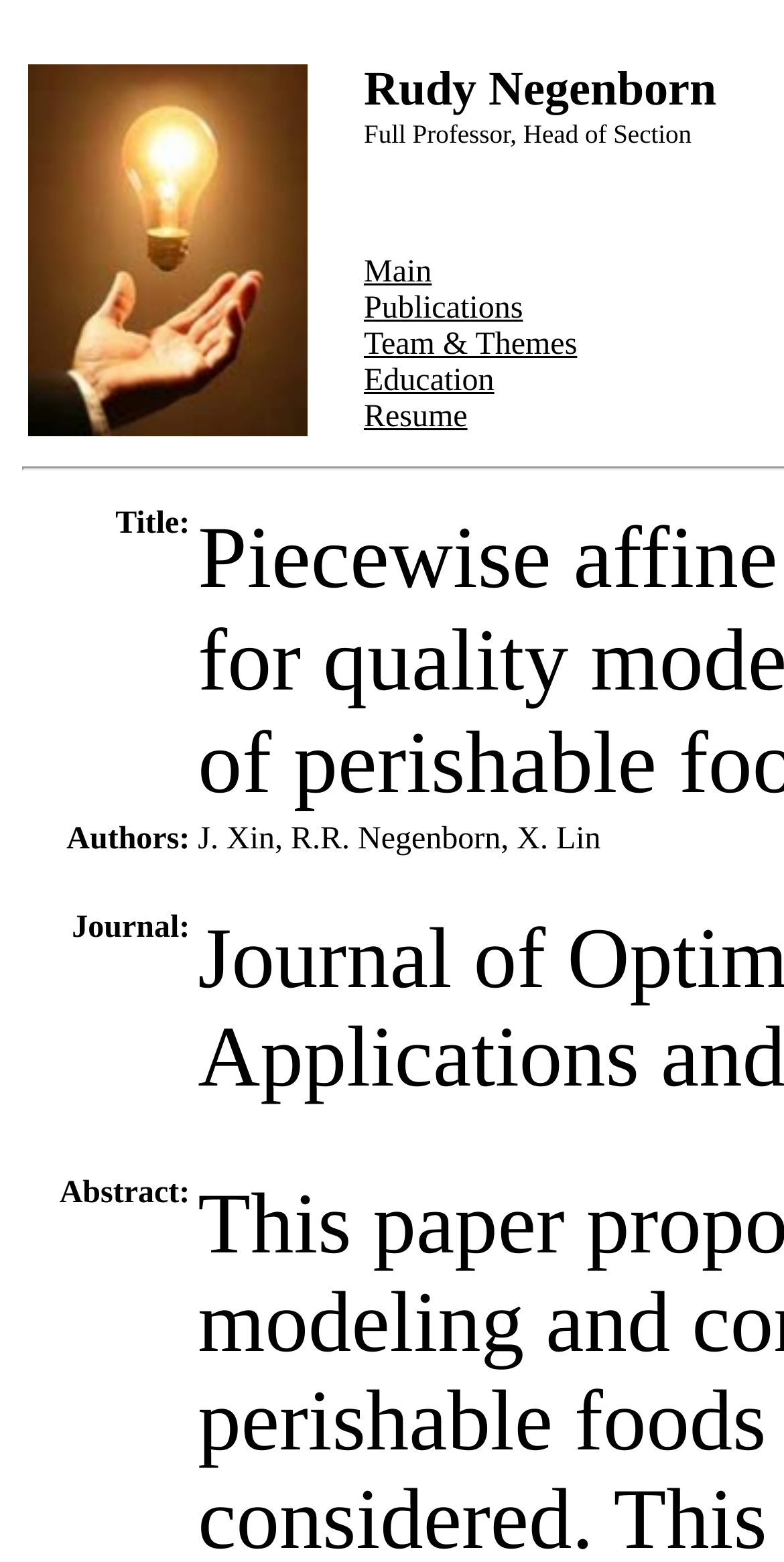Generate a comprehensive caption for the webpage you are viewing.

This webpage appears to be a publication page for a research paper. At the top, there is a title "Piecewise affine approximations for quality modeling and control of perishable foods - J. Xin, R.R. Negenborn, X. Lin - 2018" which is the main heading of the page. 

Below the title, there is a table with three rows. The first row contains three cells, with the first cell having an image labeled "Publications" on the left, followed by a cell with some empty space, and then a cell with the text "Rudy Negenborn Full Professor, Head of Section" on the right. The second and third rows of the table are empty.

Below the table, there is a section with five links: "Main", "Publications", "Team & Themes", "Education", and "Resume". These links are aligned horizontally and are positioned near the top of the page.

Further down, there is a section with several labels, including "Title:", "Authors:", "Journal:", and others, which are likely metadata for the research paper.